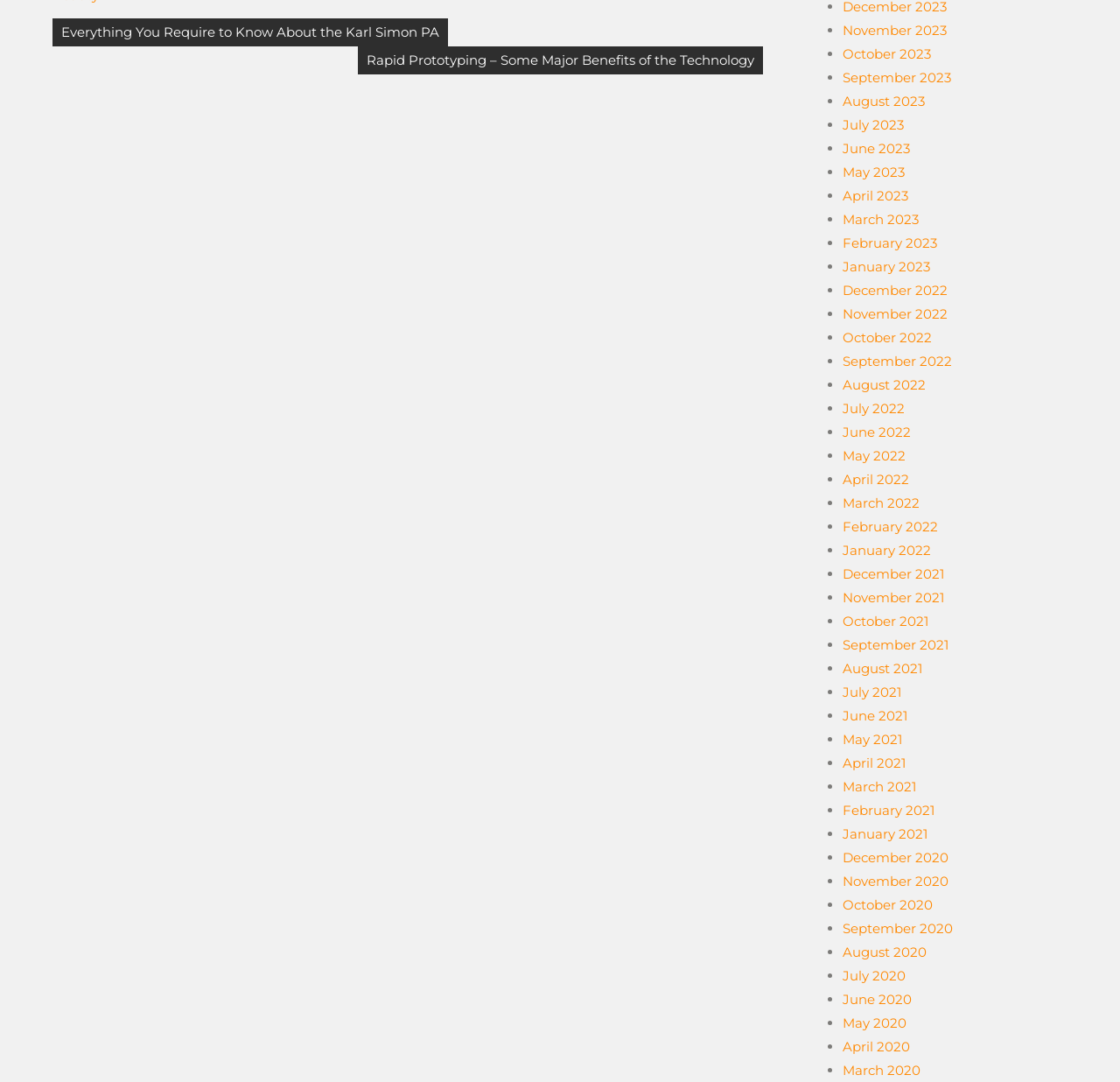What is the layout of the navigation section?
Answer with a single word or short phrase according to what you see in the image.

Table layout